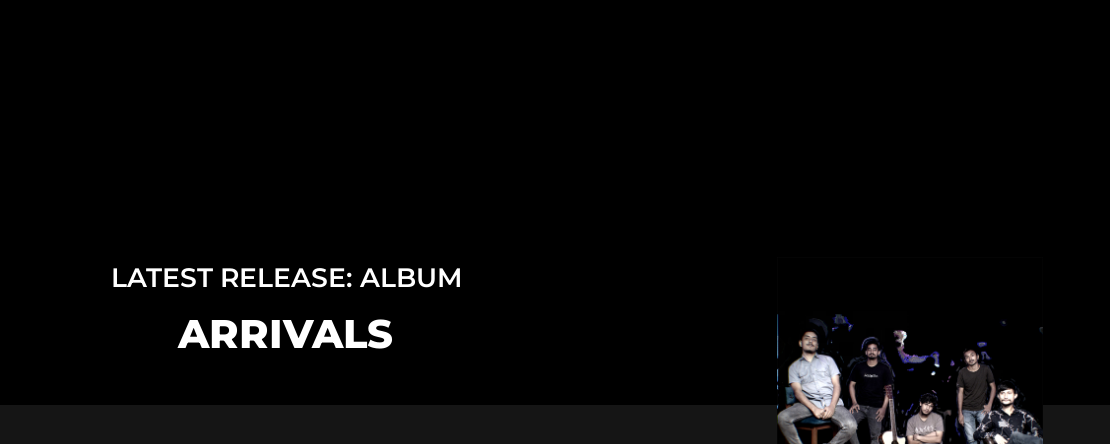Respond with a single word or short phrase to the following question: 
What is the phrase above the album title?

LATEST RELEASE: ALBUM